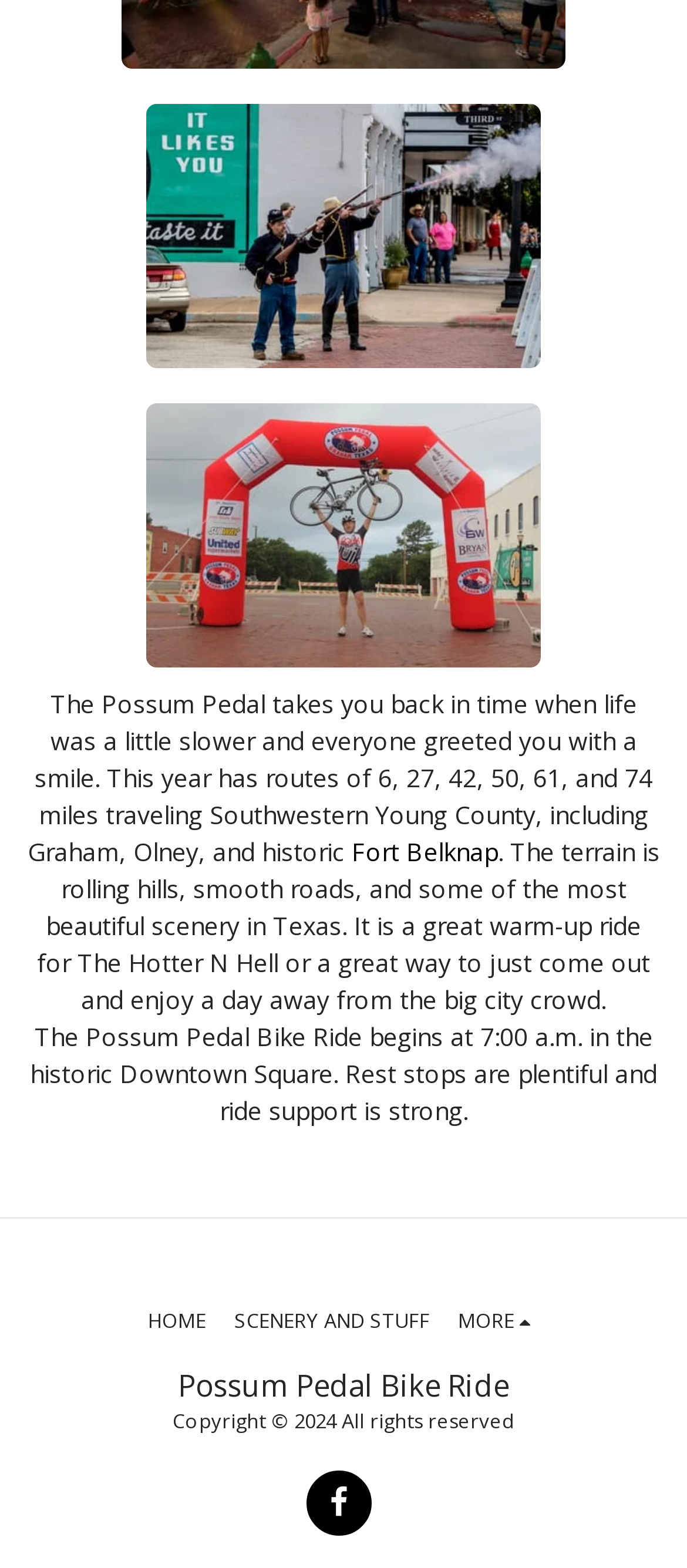Determine the bounding box of the UI component based on this description: "Home". The bounding box coordinates should be four float values between 0 and 1, i.e., [left, top, right, bottom].

[0.215, 0.831, 0.3, 0.853]